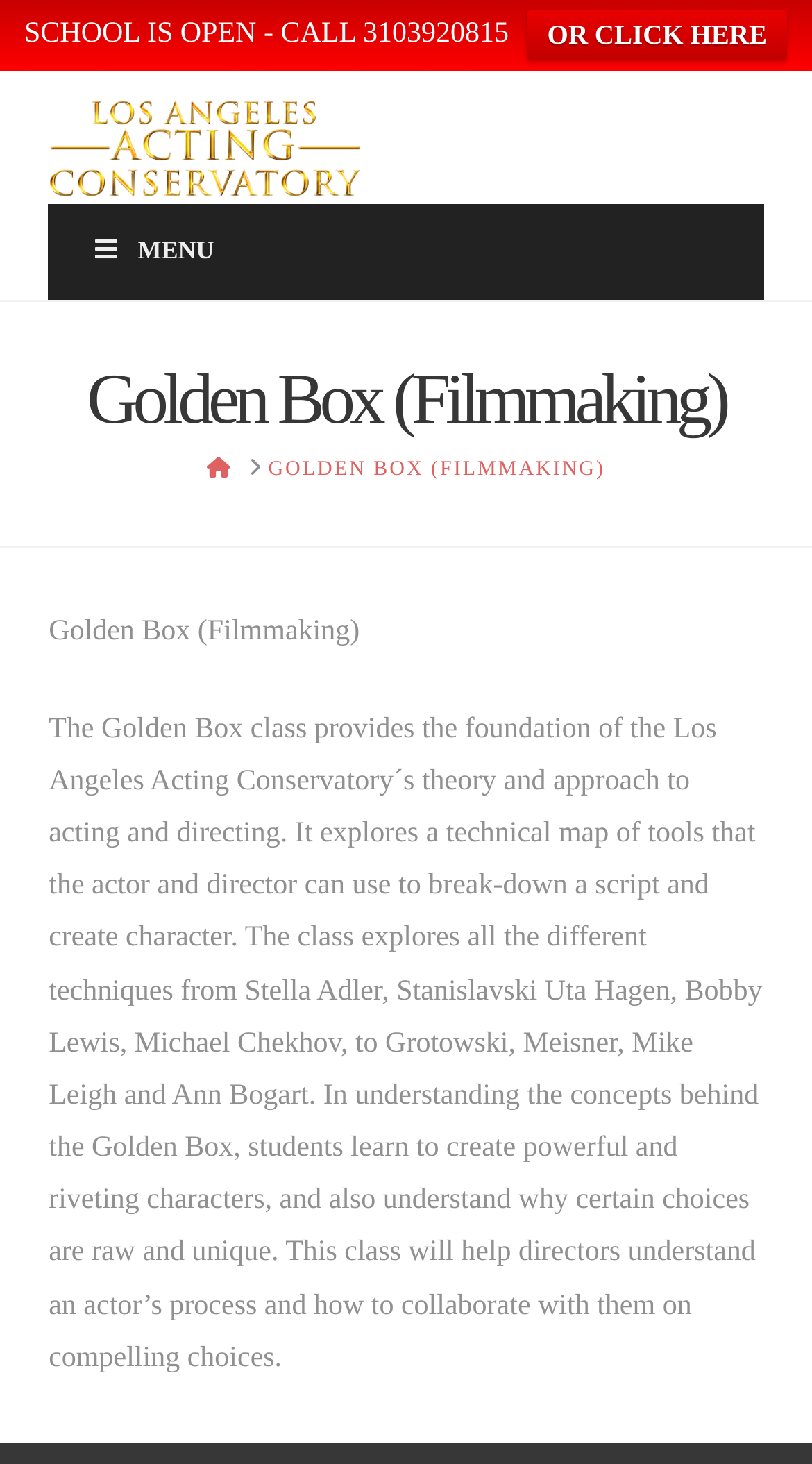Locate and extract the headline of this webpage.

Golden Box (Filmmaking)